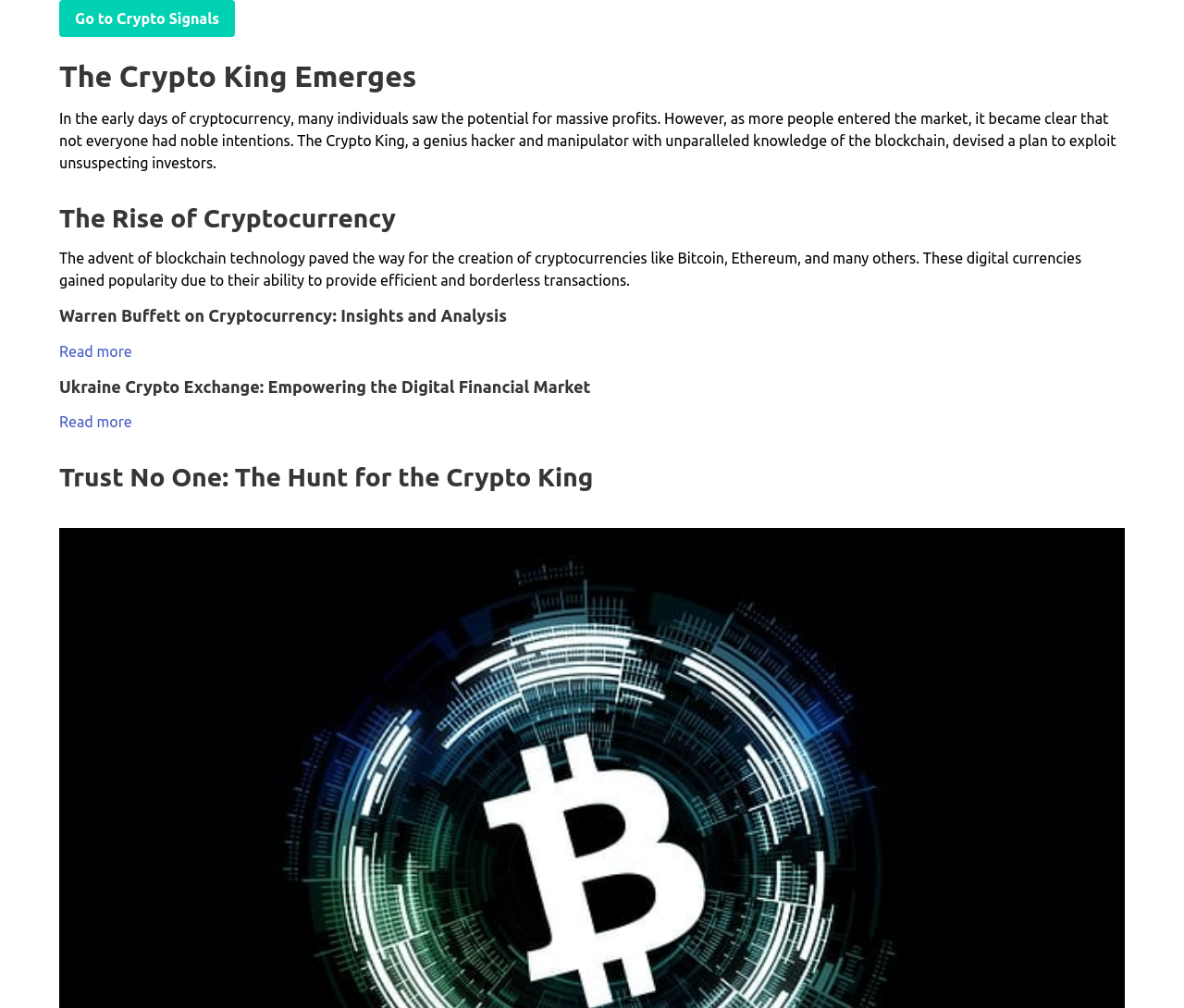Find the bounding box coordinates for the HTML element specified by: "Read more".

[0.05, 0.34, 0.112, 0.357]